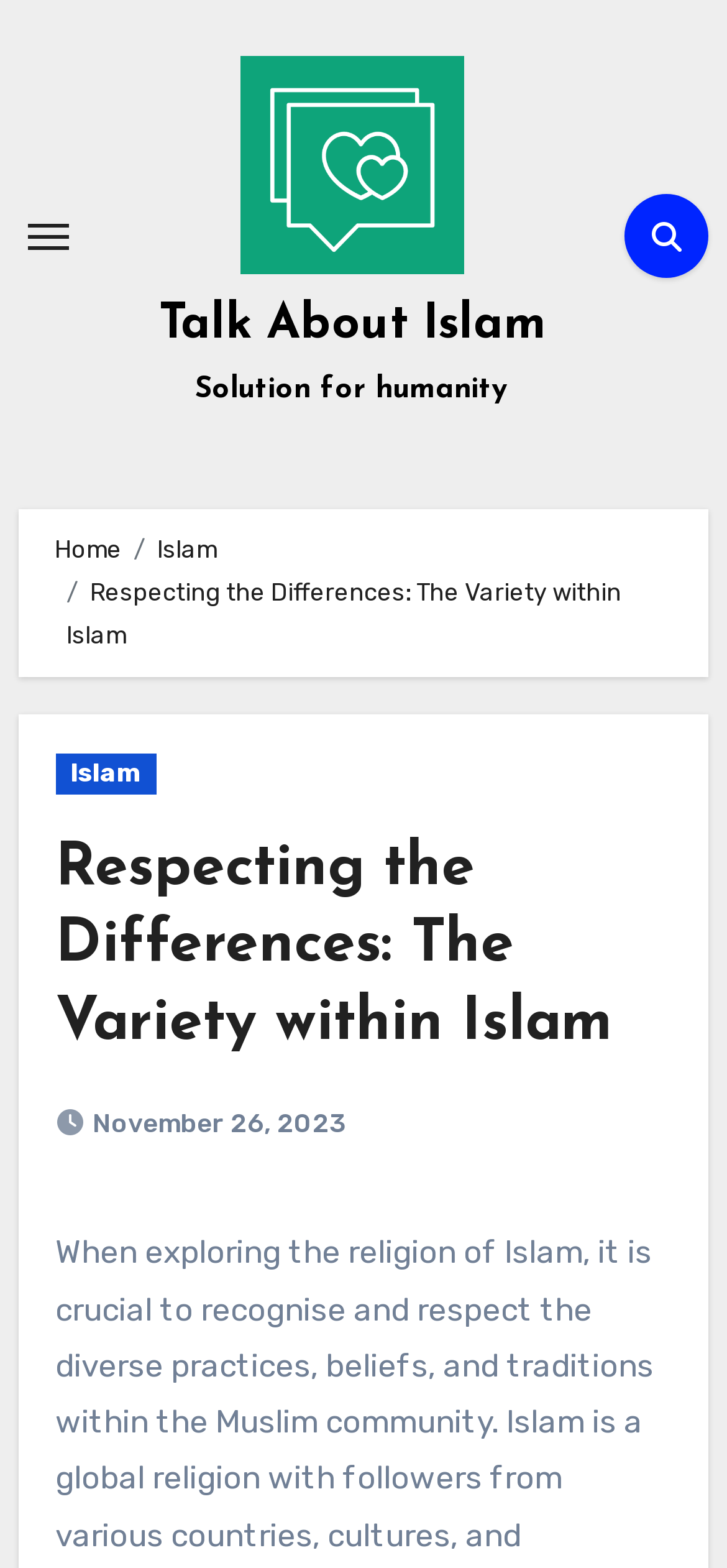Determine the bounding box coordinates of the UI element described below. Use the format (top-left x, top-left y, bottom-right x, bottom-right y) with floating point numbers between 0 and 1: Islam

[0.216, 0.342, 0.298, 0.359]